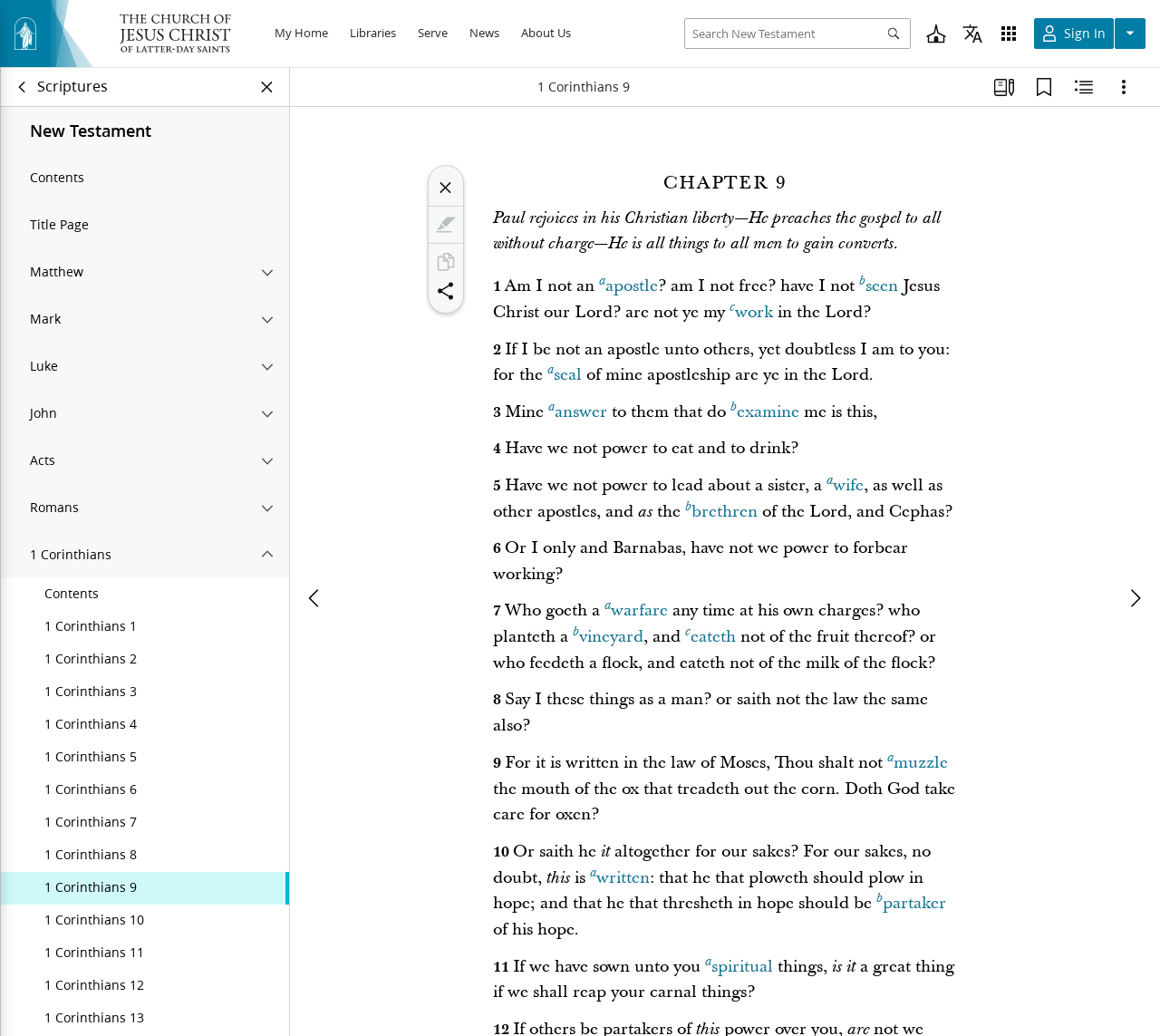Please identify the bounding box coordinates of the element's region that should be clicked to execute the following instruction: "Find a Church". The bounding box coordinates must be four float numbers between 0 and 1, i.e., [left, top, right, bottom].

[0.798, 0.022, 0.829, 0.043]